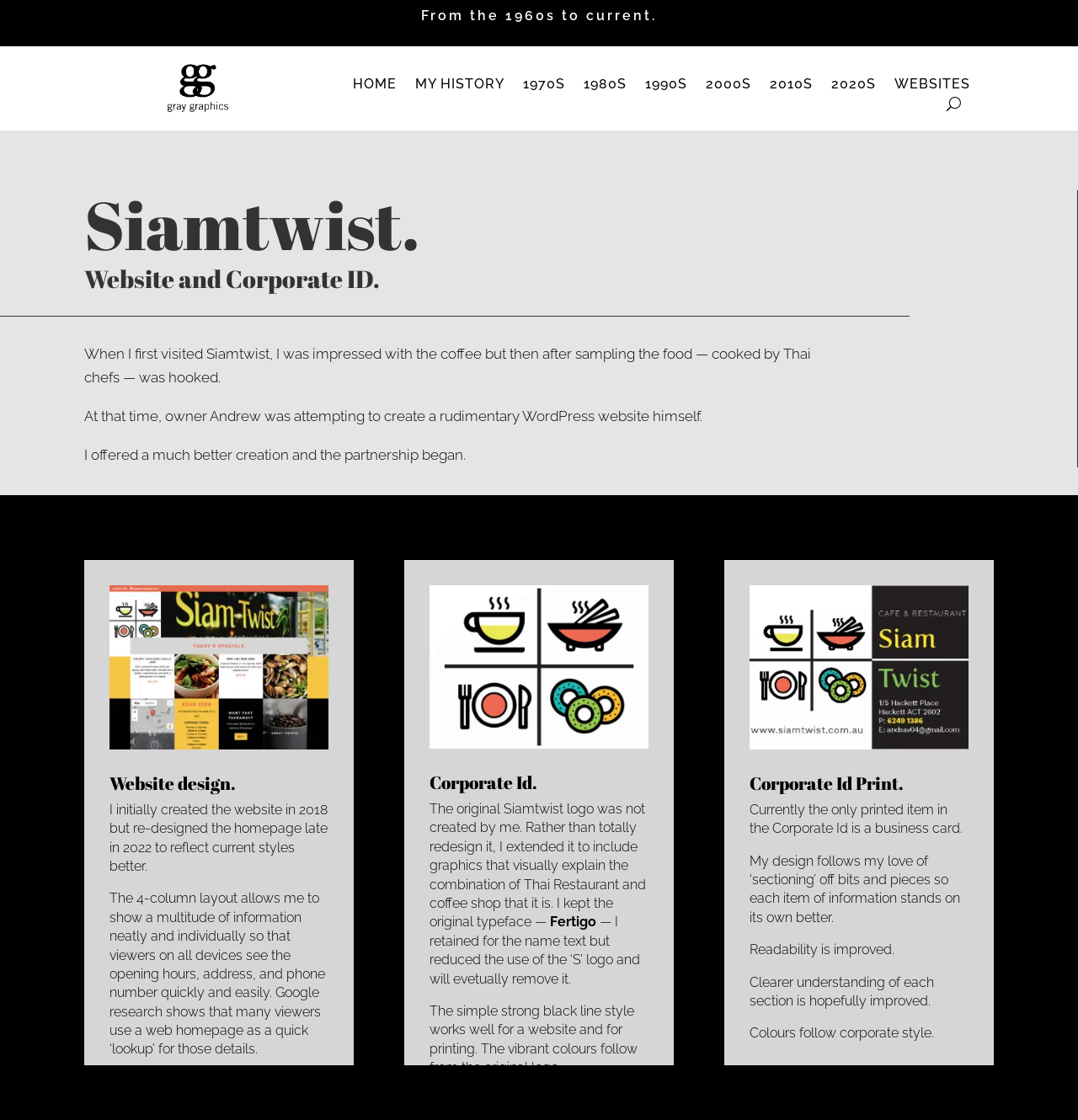Locate the bounding box coordinates of the clickable region necessary to complete the following instruction: "Click MY HISTORY". Provide the coordinates in the format of four float numbers between 0 and 1, i.e., [left, top, right, bottom].

[0.385, 0.07, 0.468, 0.086]